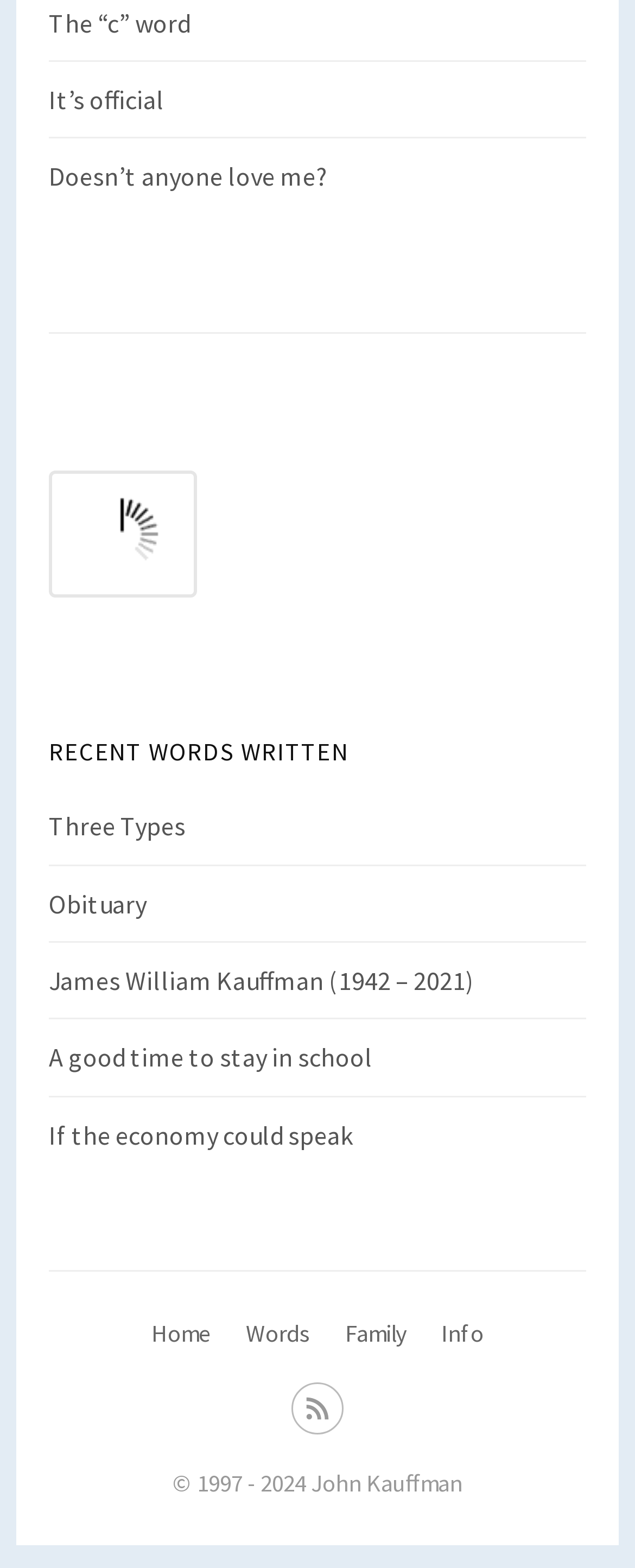Please indicate the bounding box coordinates of the element's region to be clicked to achieve the instruction: "Click on the 'Home' link". Provide the coordinates as four float numbers between 0 and 1, i.e., [left, top, right, bottom].

[0.238, 0.84, 0.333, 0.86]